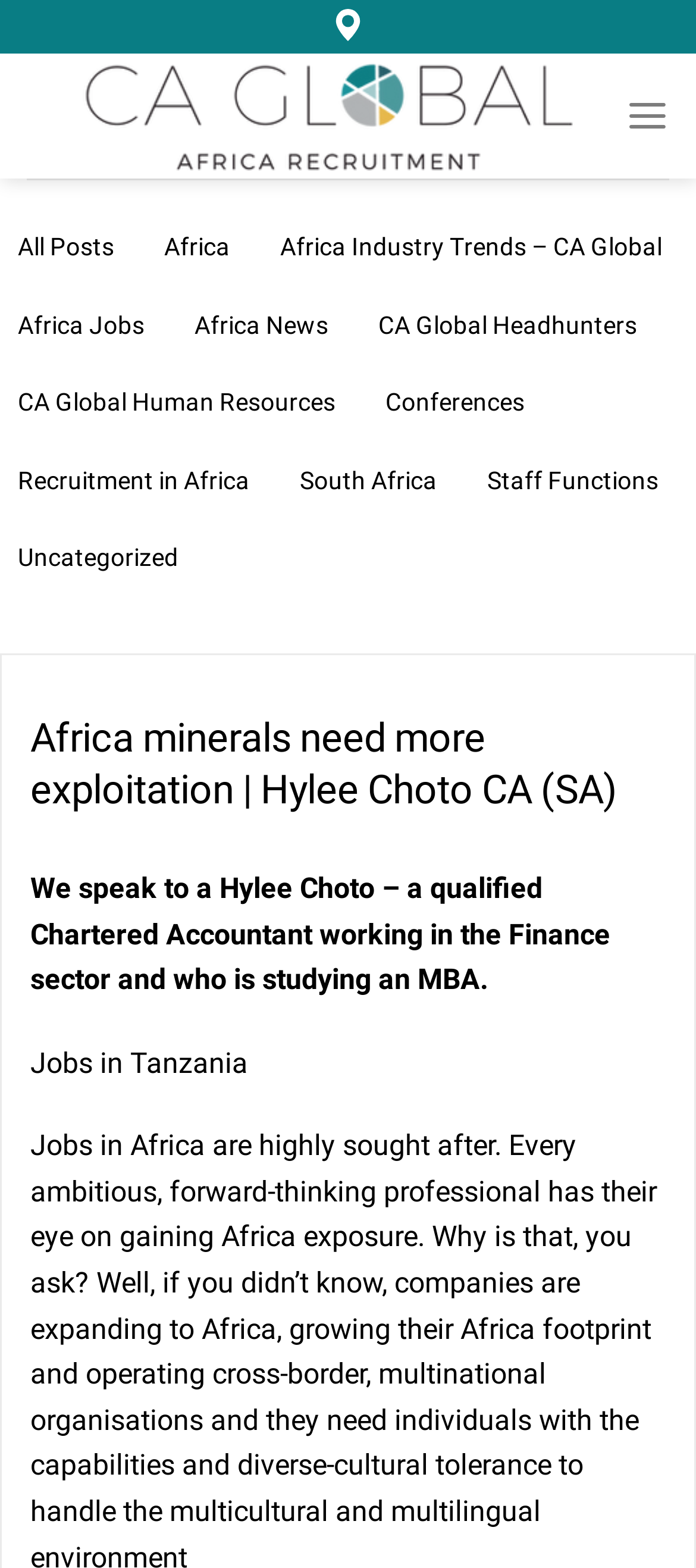Can you show the bounding box coordinates of the region to click on to complete the task described in the instruction: "Click on the 'Find on Google Maps' link"?

[0.477, 0.003, 0.523, 0.031]